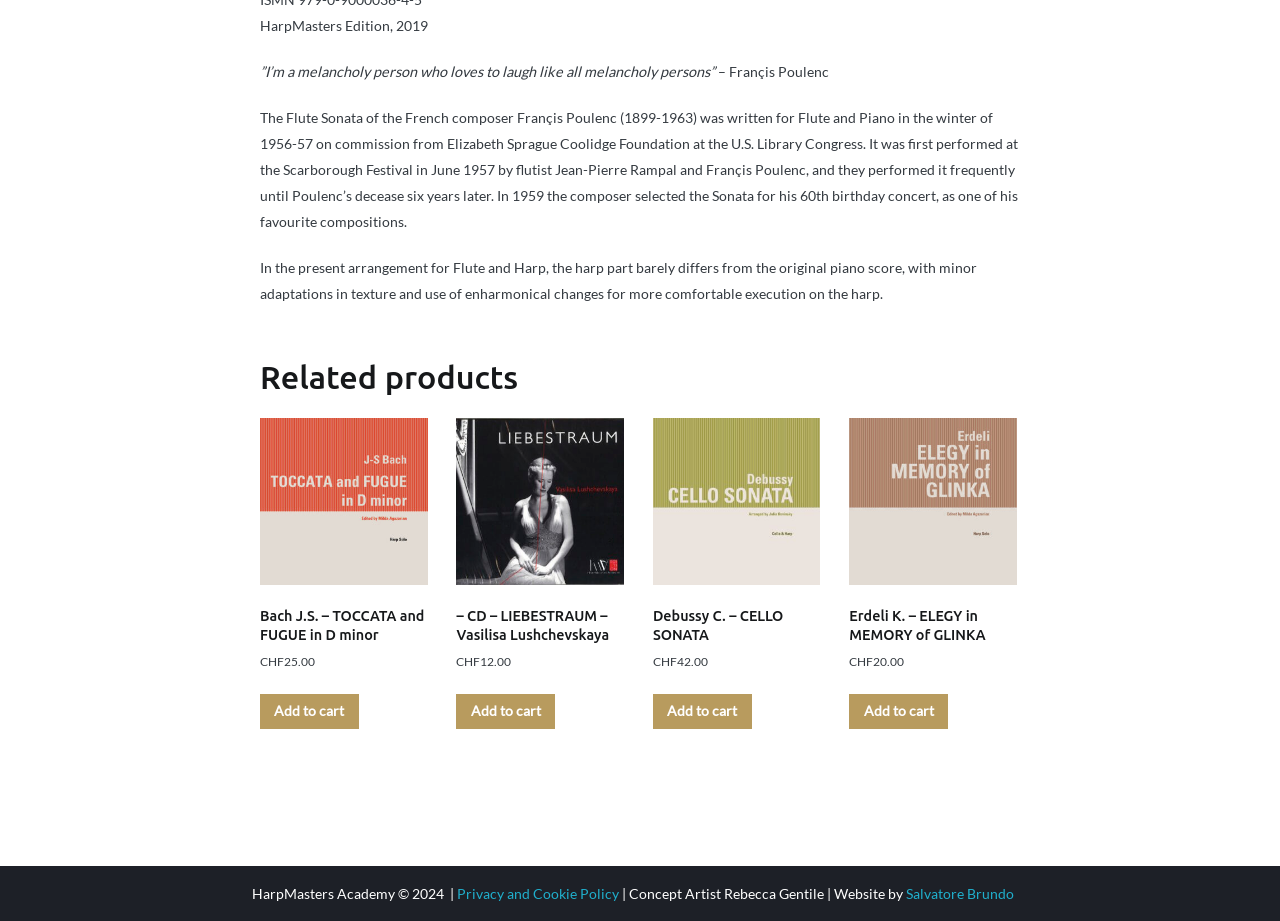Find the bounding box coordinates of the element I should click to carry out the following instruction: "Add 'Bach J.S. - TOCCATA and FUGUE in D minor' to cart".

[0.203, 0.754, 0.28, 0.791]